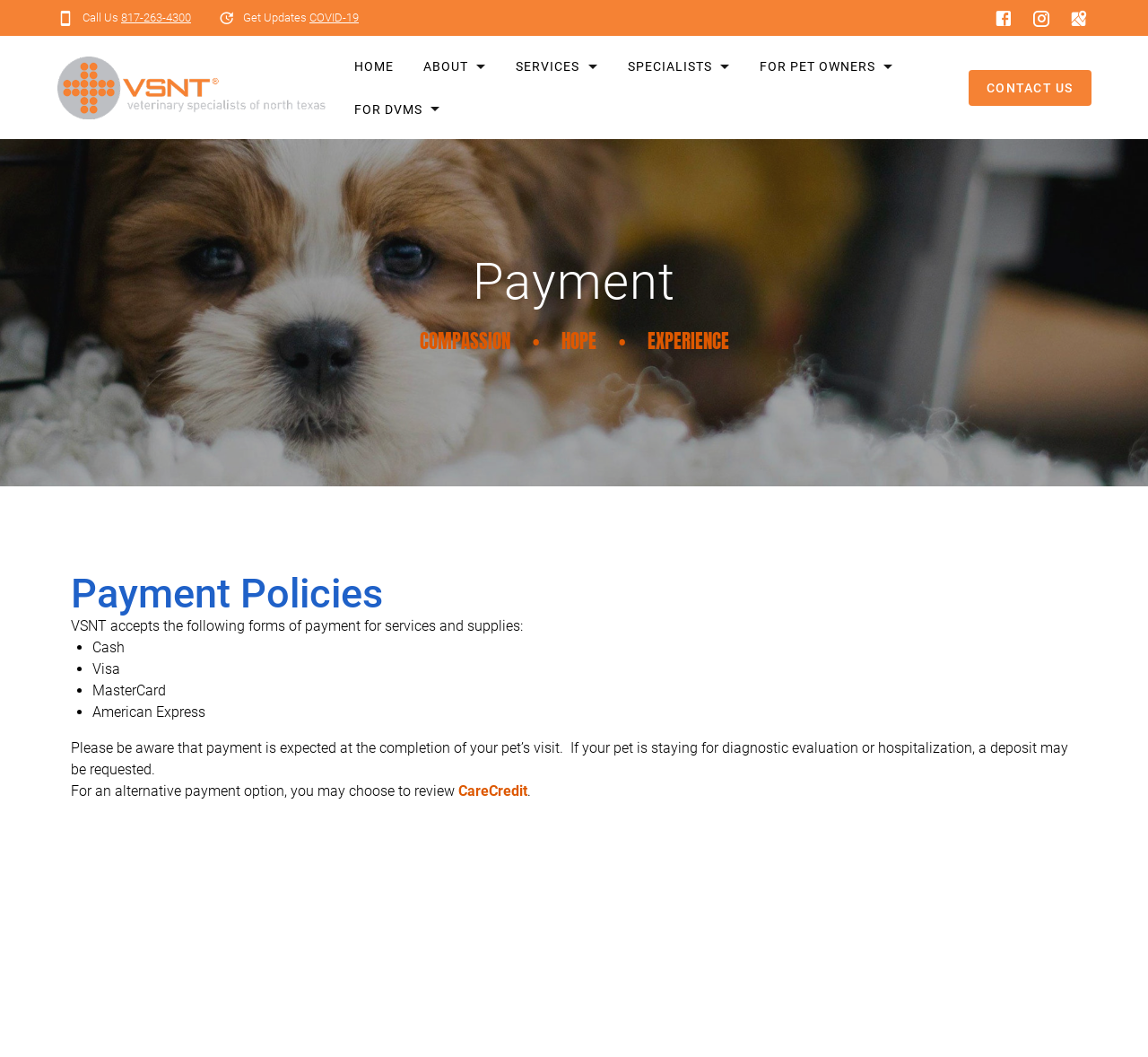What forms of payment are accepted?
Kindly give a detailed and elaborate answer to the question.

I found the list of accepted payment forms by reading the static text under the 'Payment Policies' heading, which lists the different payment options with bullet points.